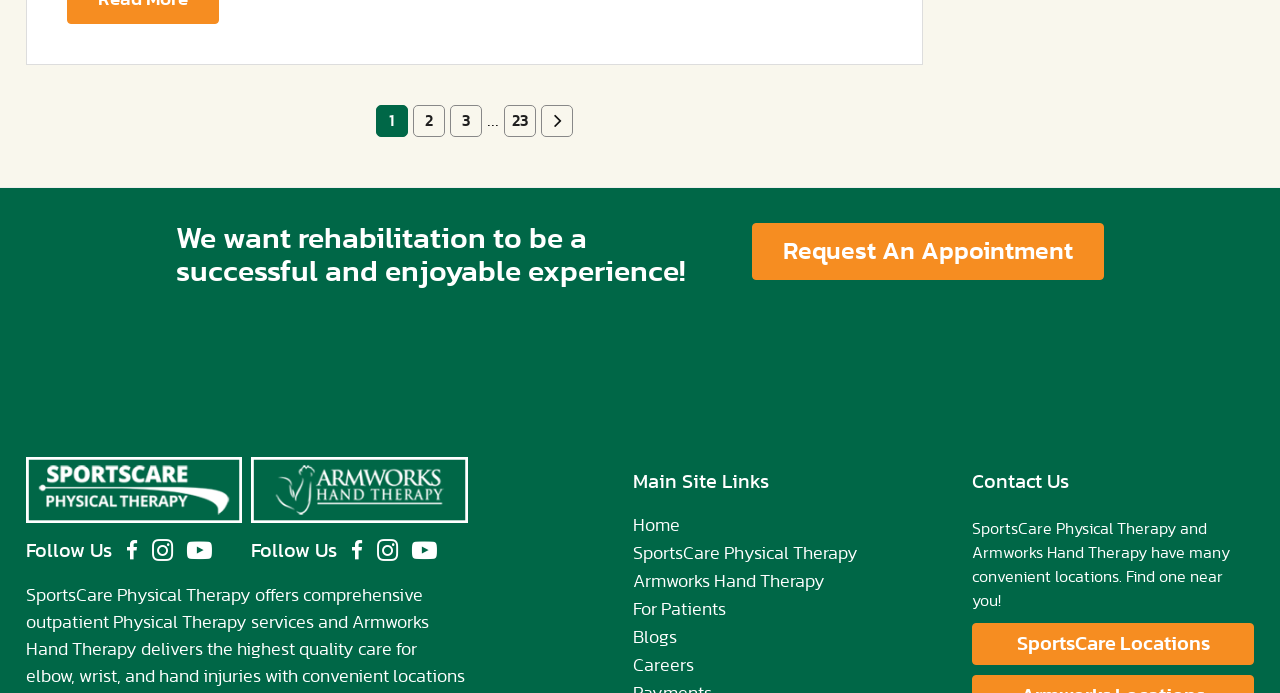Find the bounding box coordinates for the UI element that matches this description: "SportsCare Physical Therapy".

[0.494, 0.786, 0.67, 0.812]